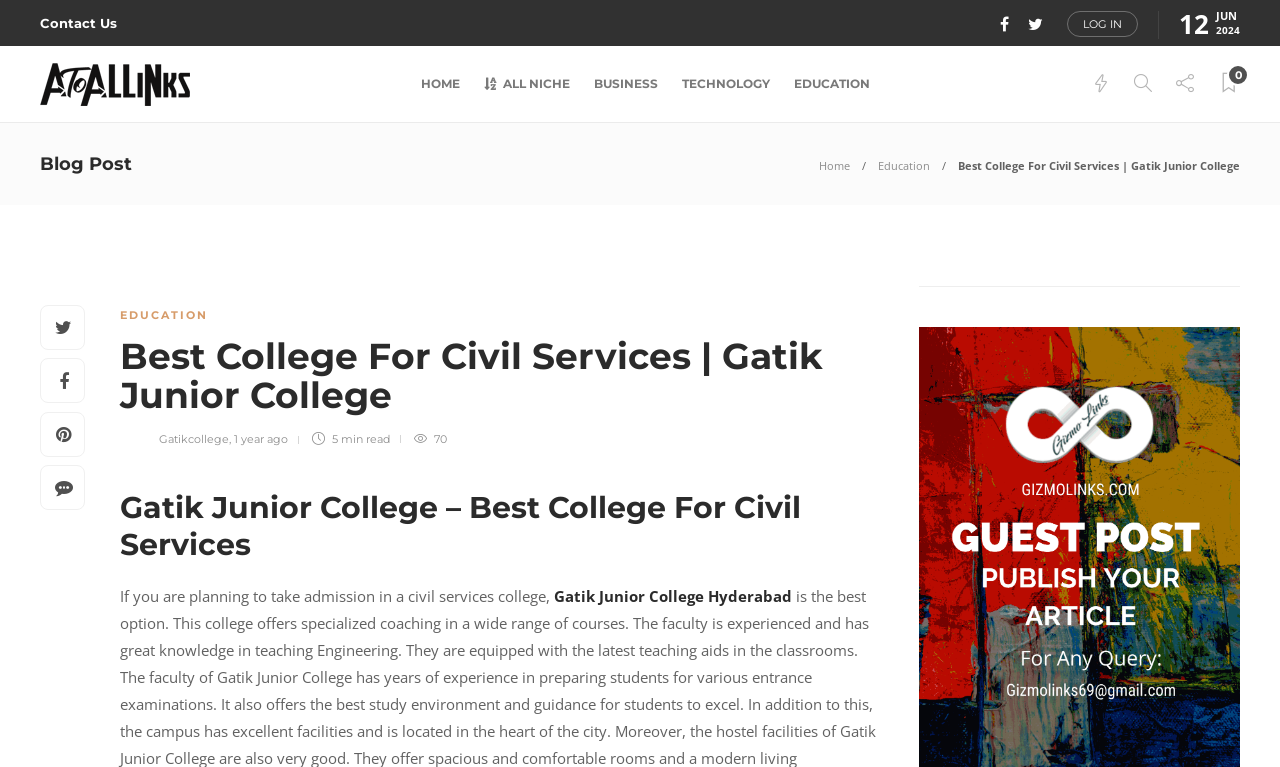Could you please study the image and provide a detailed answer to the question:
What is the name of the college?

The name of the college can be found in the heading 'Gatik Junior College – Best College For Civil Services' and also in the link 'Gatik Junior College Hyderabad' which is mentioned as the best option for civil services college.